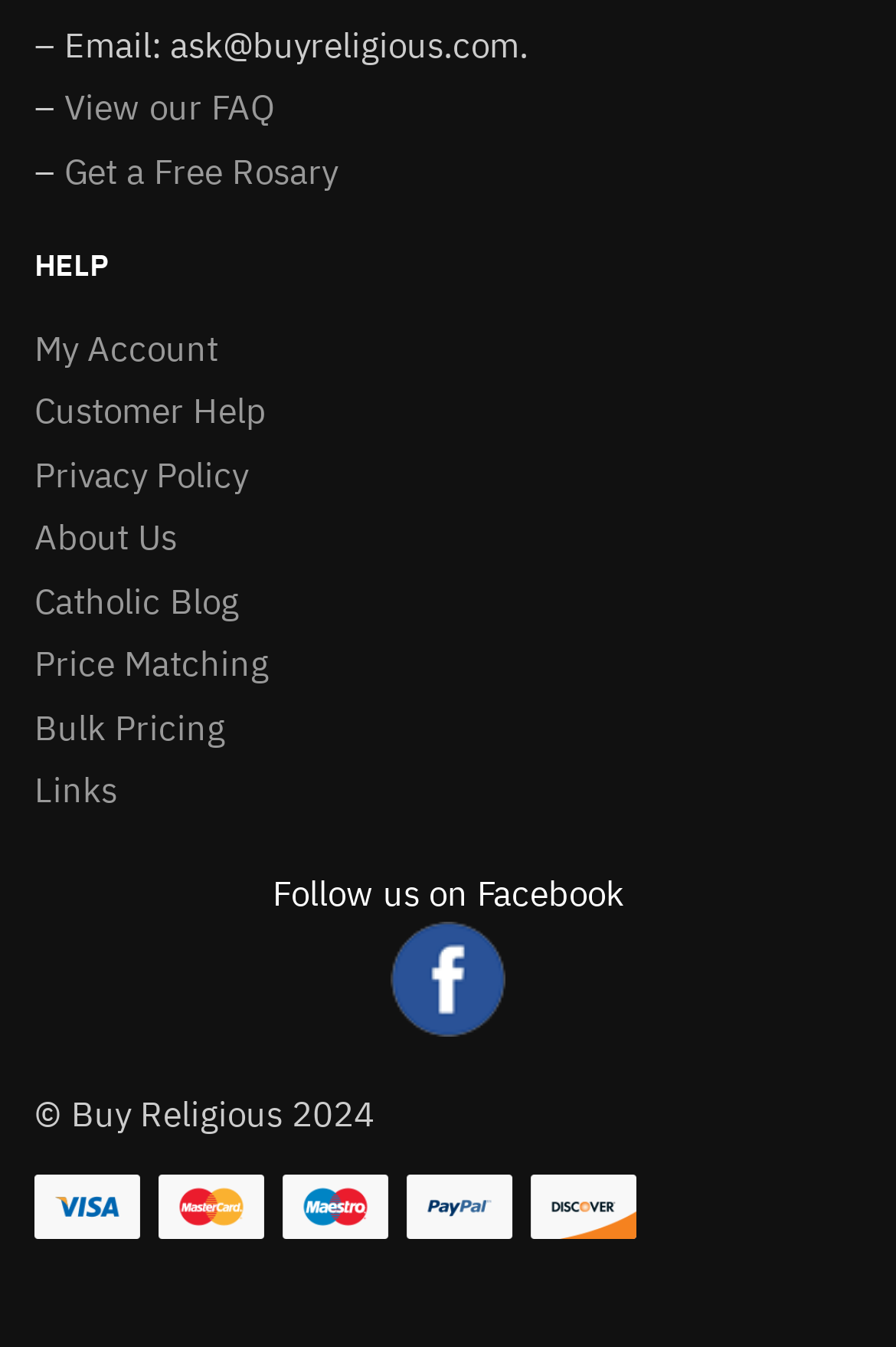Please find the bounding box coordinates of the element that needs to be clicked to perform the following instruction: "Read the privacy policy". The bounding box coordinates should be four float numbers between 0 and 1, represented as [left, top, right, bottom].

[0.038, 0.336, 0.277, 0.368]